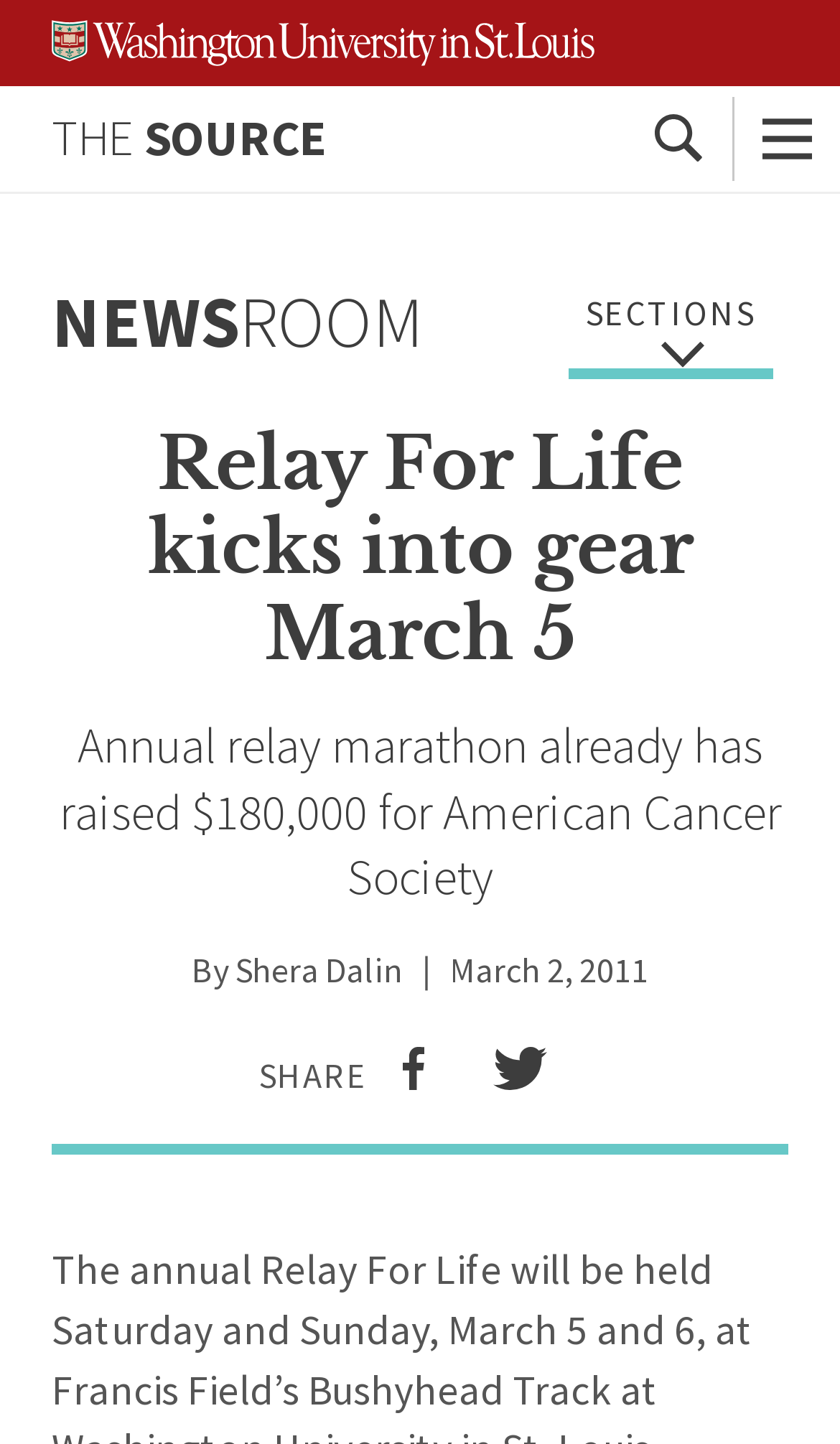Please provide a comprehensive response to the question based on the details in the image: How much has the relay marathon already raised?

The amount raised by the relay marathon can be found in the static text 'Annual relay marathon already has raised $180,000 for American Cancer Society'.